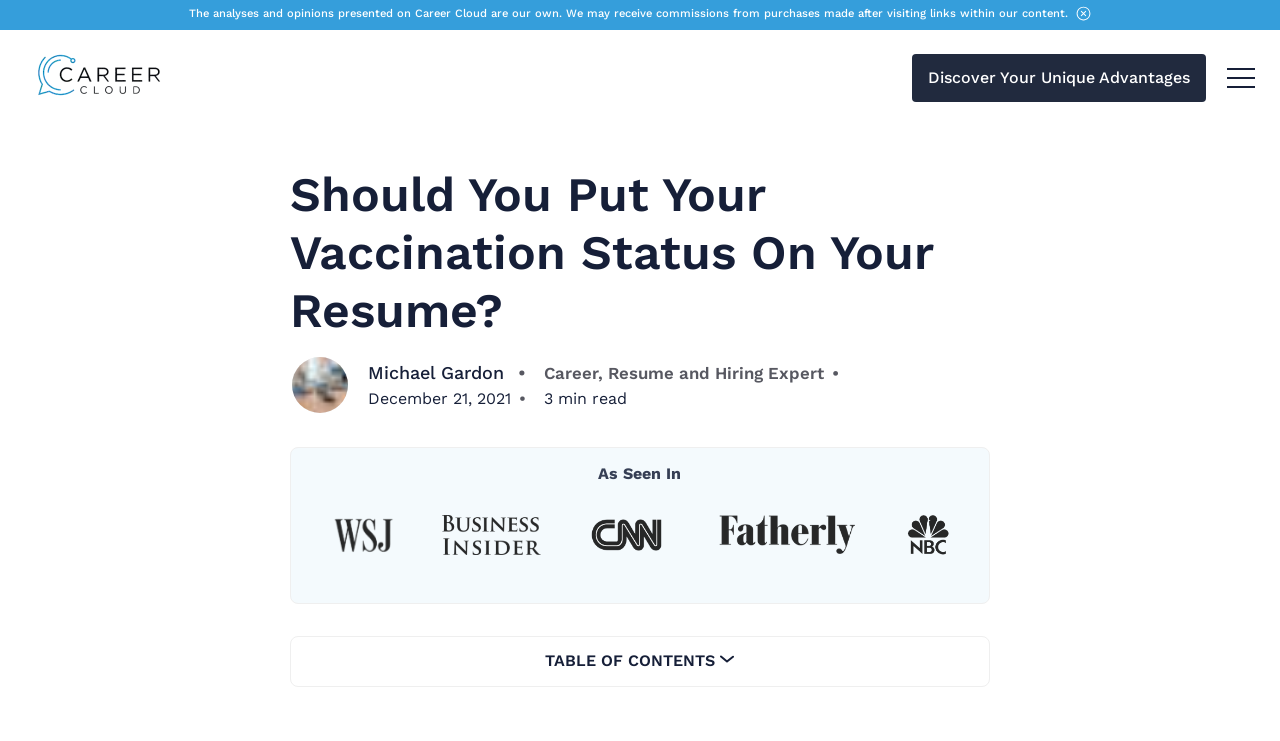What is the main heading of this webpage? Please extract and provide it.

Should You Put Your Vaccination Status On Your Resume?